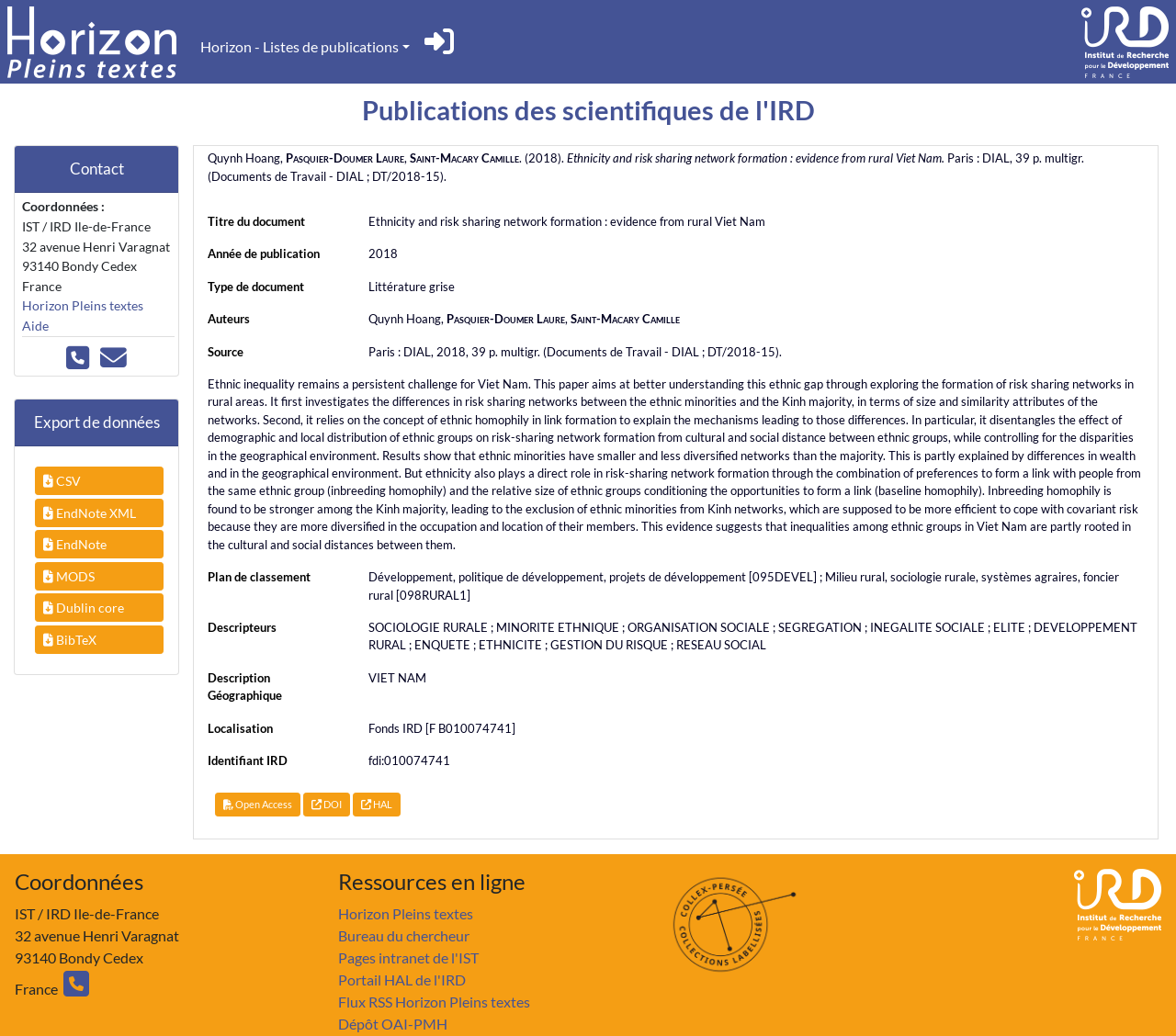Show the bounding box coordinates of the region that should be clicked to follow the instruction: "Open the 'Horizon - Listes de publications' button."

[0.164, 0.027, 0.354, 0.063]